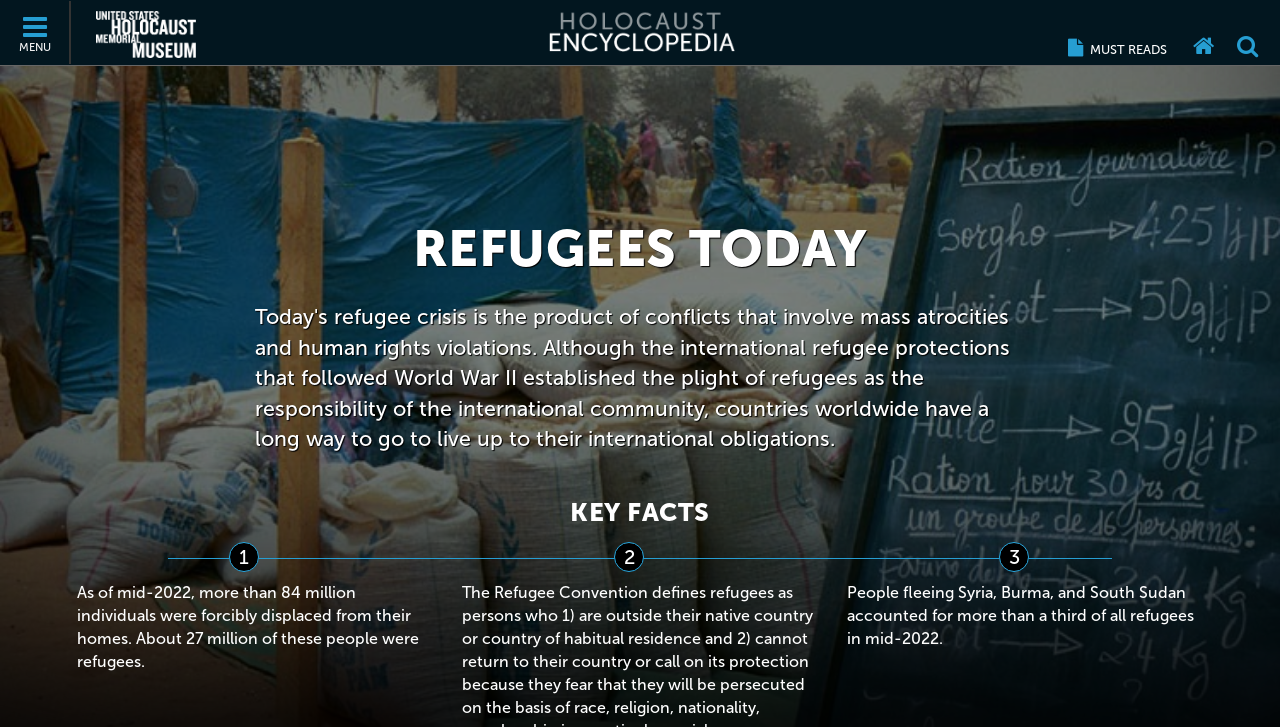Generate a comprehensive description of the webpage.

The webpage is about refugees, specifically providing information about the current refugee crisis. At the top right corner, there is a "Close Nav Box" link and an "Open menu" button with the text "MENU" next to it. Below the button, there is a link to the "US Holocaust Memorial Museum" with an accompanying image. 

On the top navigation bar, there are links to "MUST READS", "Home", and "Open search box" from left to right. In the middle of the navigation bar, there is a link to "Holocaust Encyclopedia" with an image. 

The main content of the webpage starts with a large heading "REFUGEES TODAY" at the top. Below the heading, there is a section with the title "KEY FACTS". This section contains two paragraphs of text. The first paragraph states that as of mid-2022, more than 84 million individuals were forcibly displaced from their homes, with about 27 million of them being refugees. The second paragraph mentions that people fleeing Syria, Burma, and South Sudan accounted for more than a third of all refugees in mid-2022.